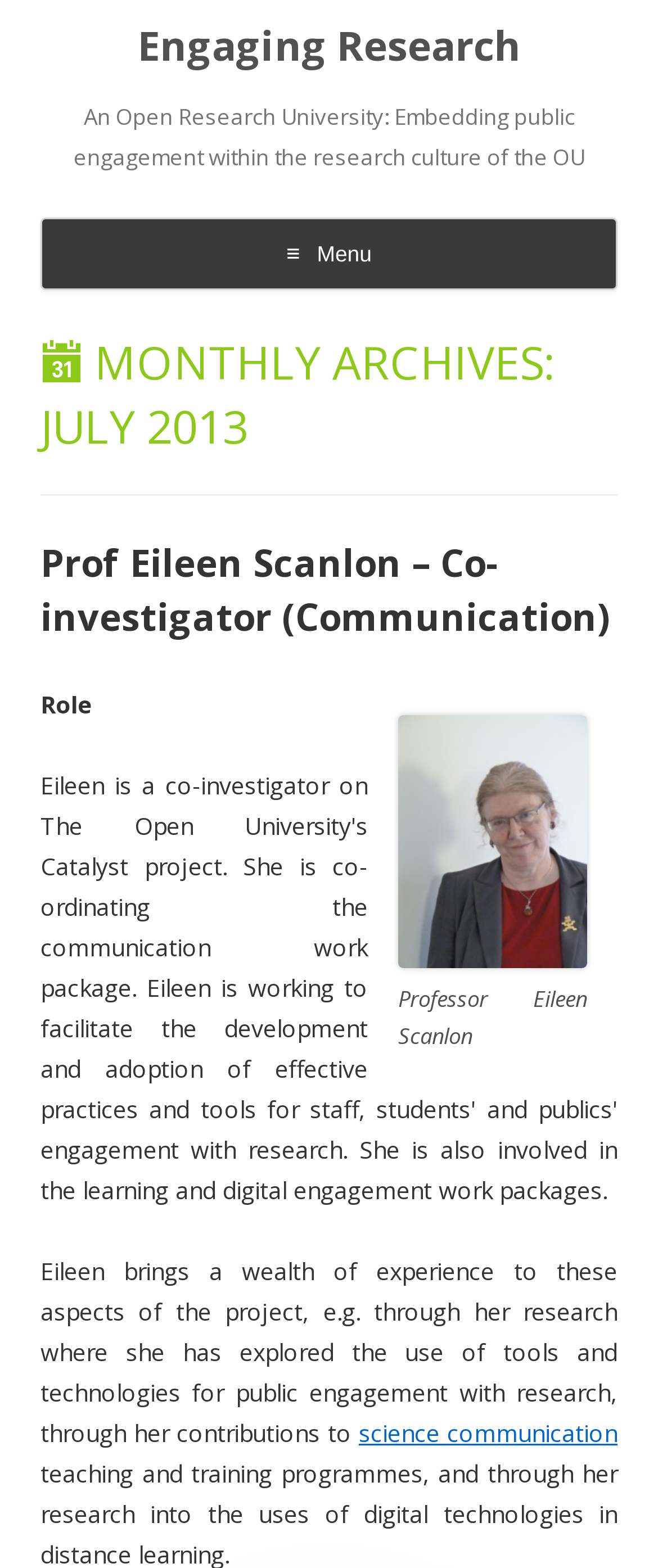Predict the bounding box of the UI element based on this description: "science communication".

[0.545, 0.904, 0.939, 0.924]